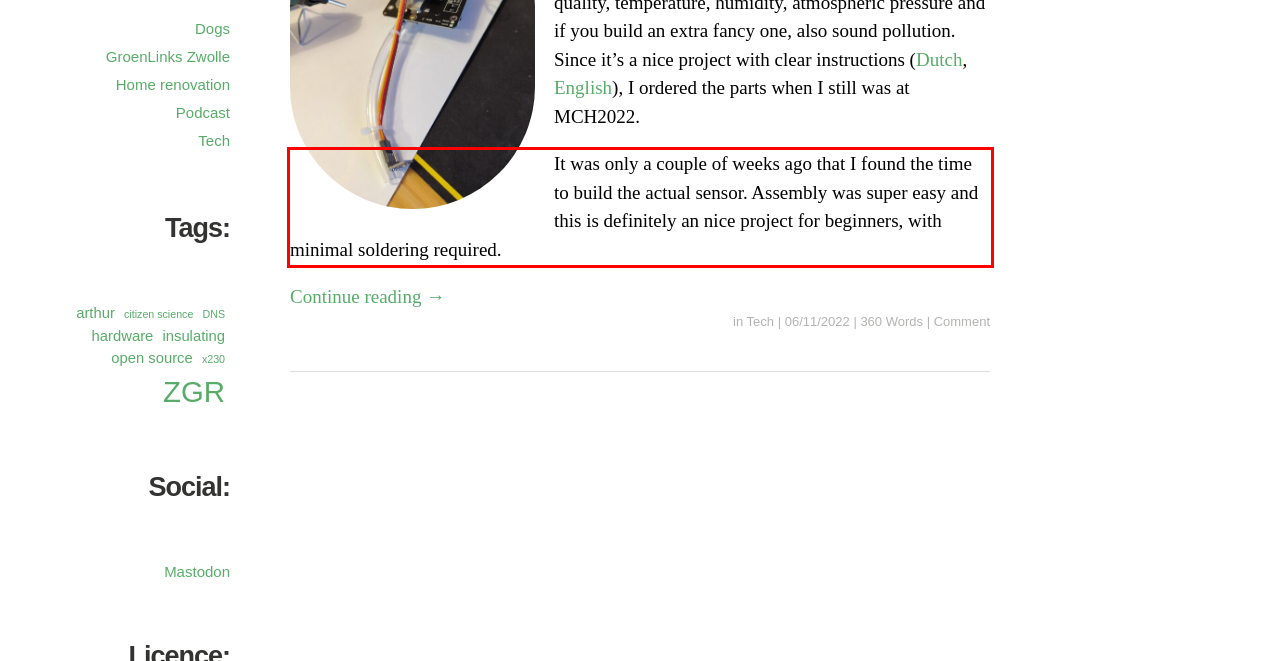From the screenshot of the webpage, locate the red bounding box and extract the text contained within that area.

It was only a couple of weeks ago that I found the time to build the actual sensor. Assembly was super easy and this is definitely an nice project for beginners, with minimal soldering required.